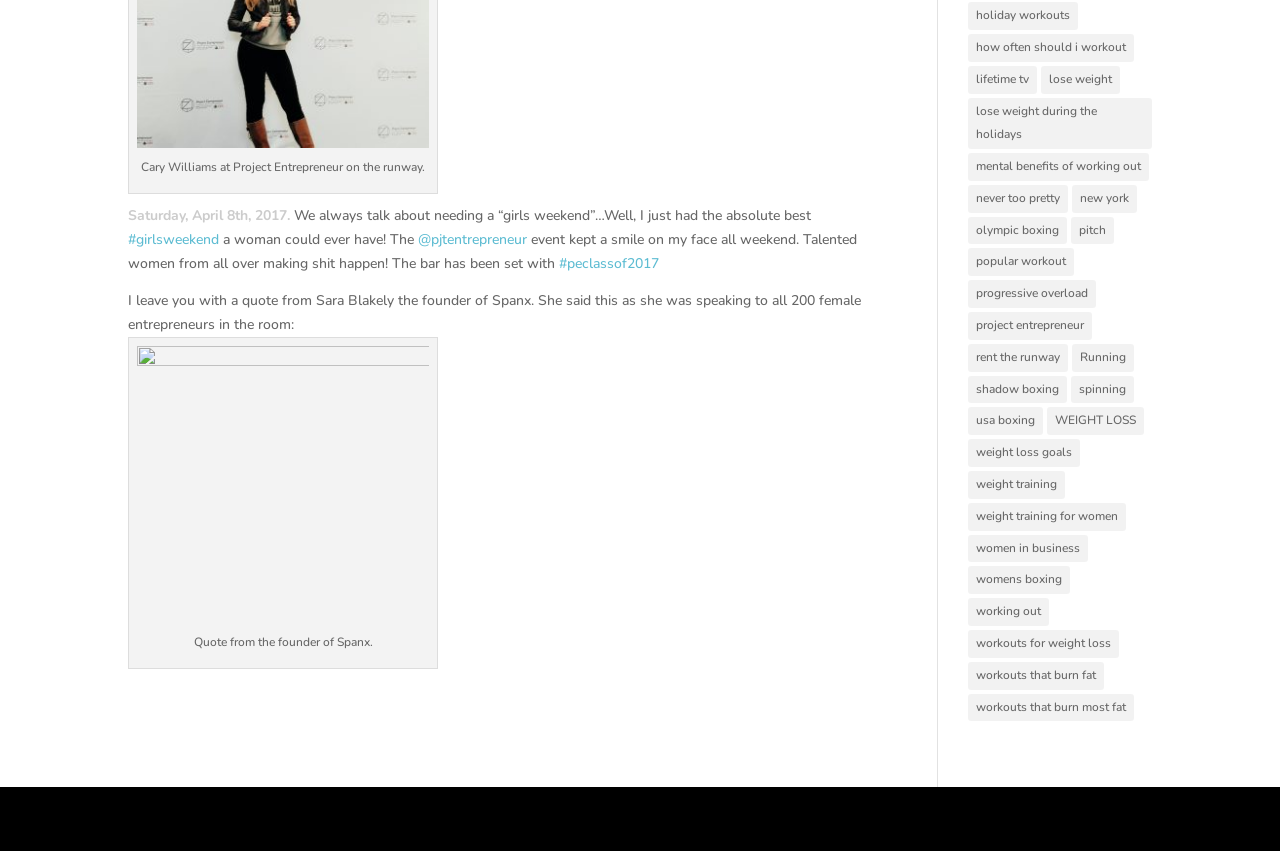Please identify the bounding box coordinates of the element on the webpage that should be clicked to follow this instruction: "View the quote from the founder of Spanx". The bounding box coordinates should be given as four float numbers between 0 and 1, formatted as [left, top, right, bottom].

[0.107, 0.407, 0.335, 0.742]